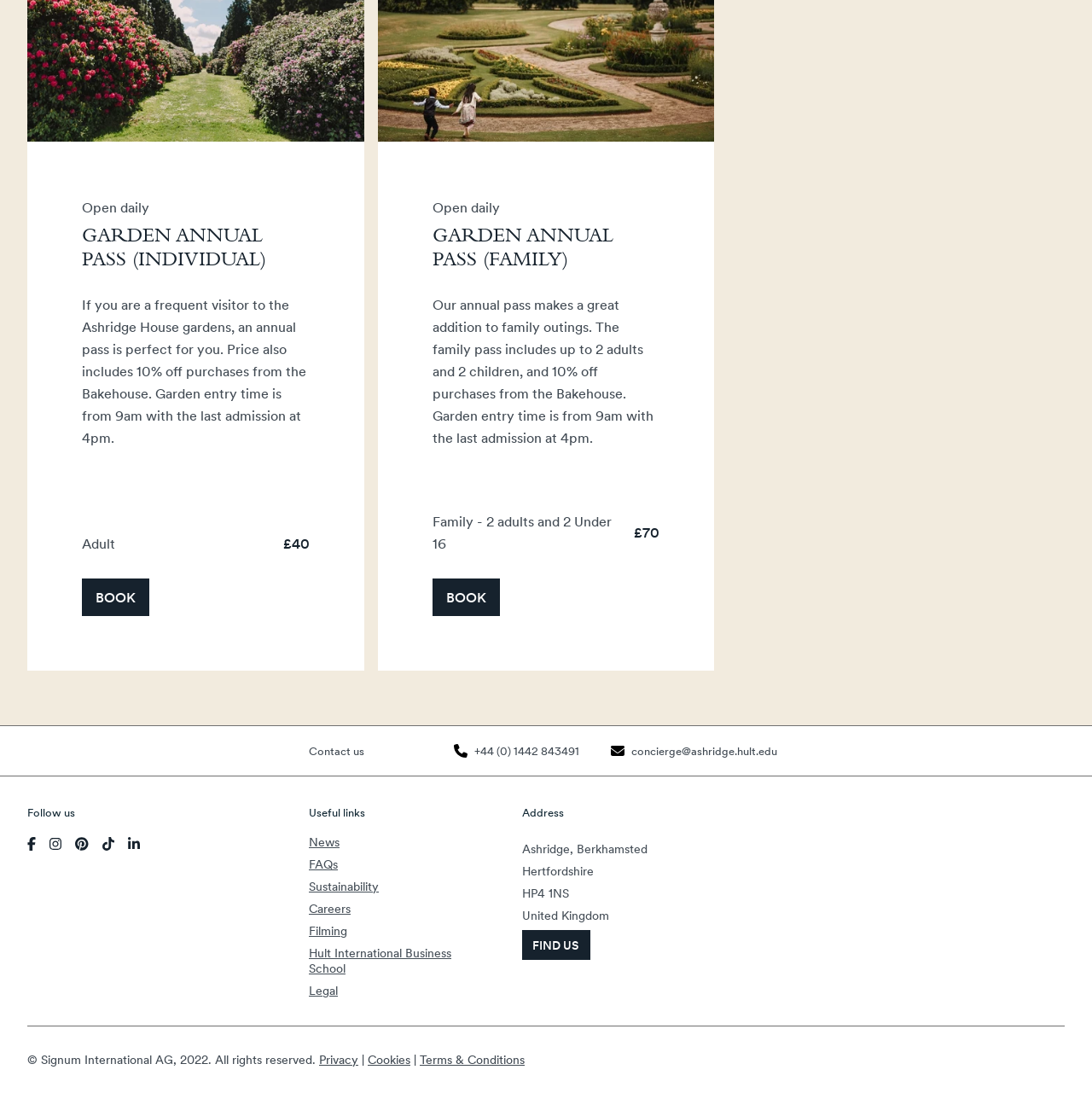Bounding box coordinates are to be given in the format (top-left x, top-left y, bottom-right x, bottom-right y). All values must be floating point numbers between 0 and 1. Provide the bounding box coordinate for the UI element described as: Find us

[0.478, 0.851, 0.541, 0.913]